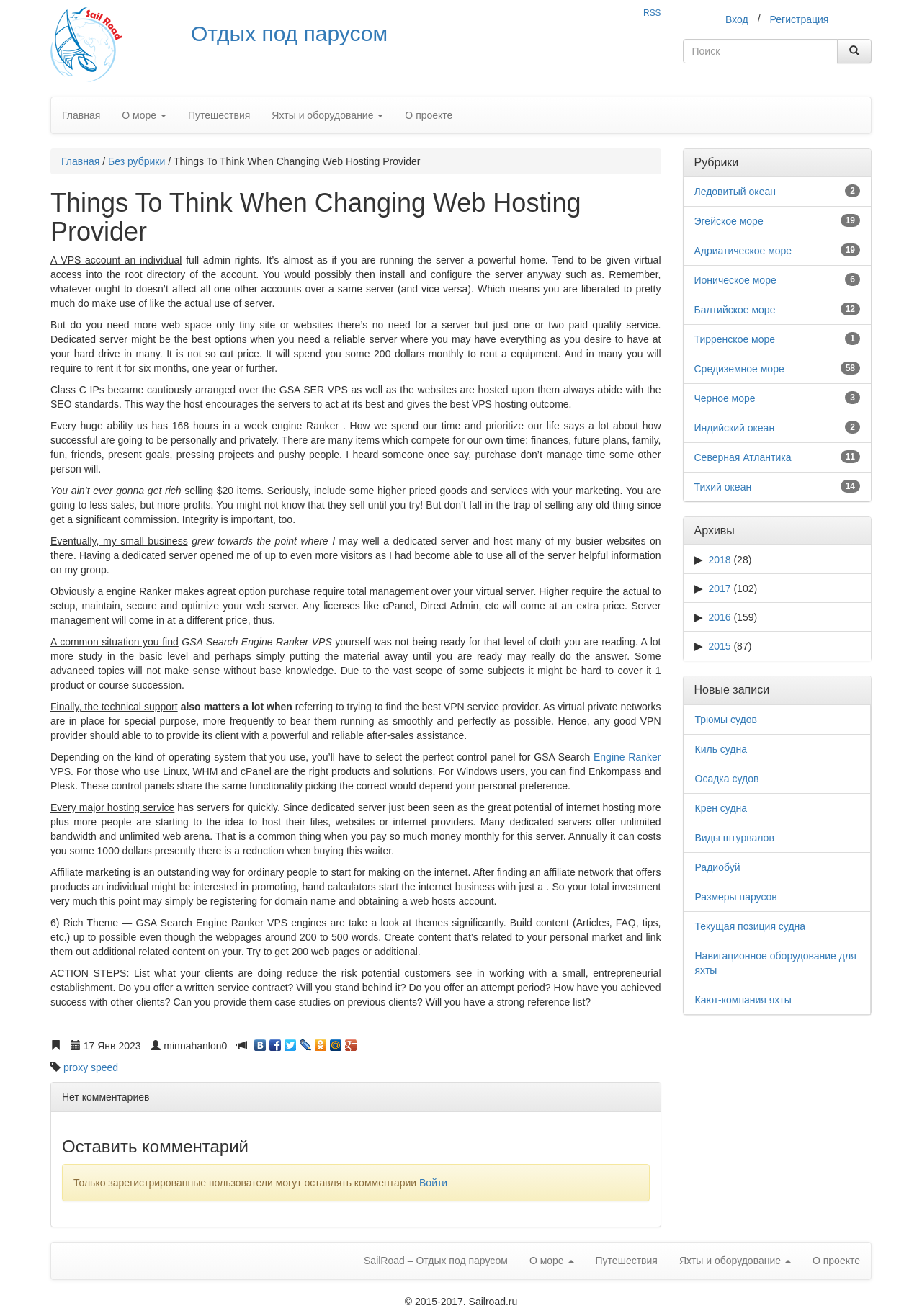Identify and extract the heading text of the webpage.

Things To Think When Changing Web Hosting Provider